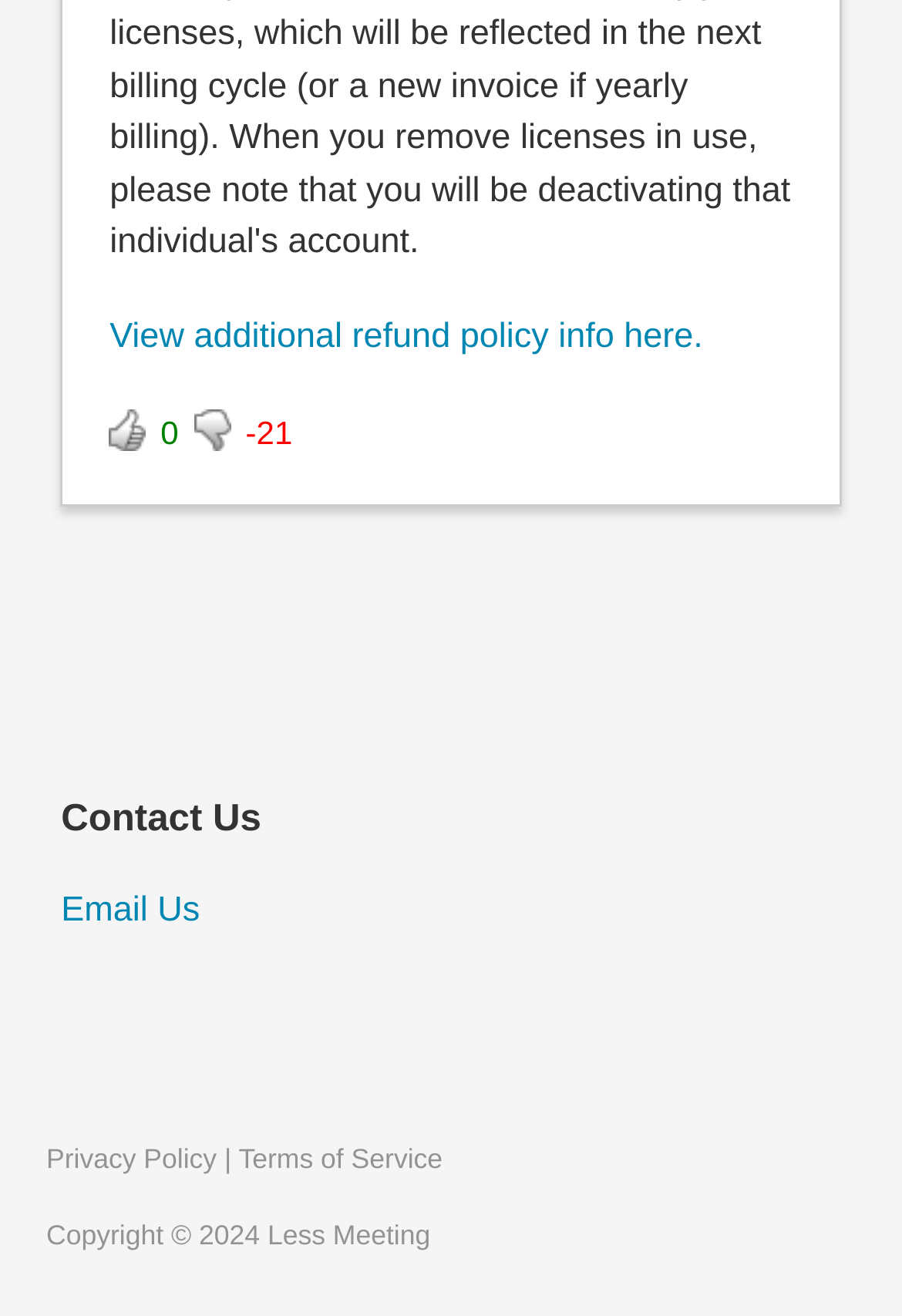From the image, can you give a detailed response to the question below:
What is the 'Contact Us' section used for?

The 'Contact Us' section is used to provide users with a way to get in touch with the company or website, likely through email or other contact methods, to ask questions, provide feedback, or request support.